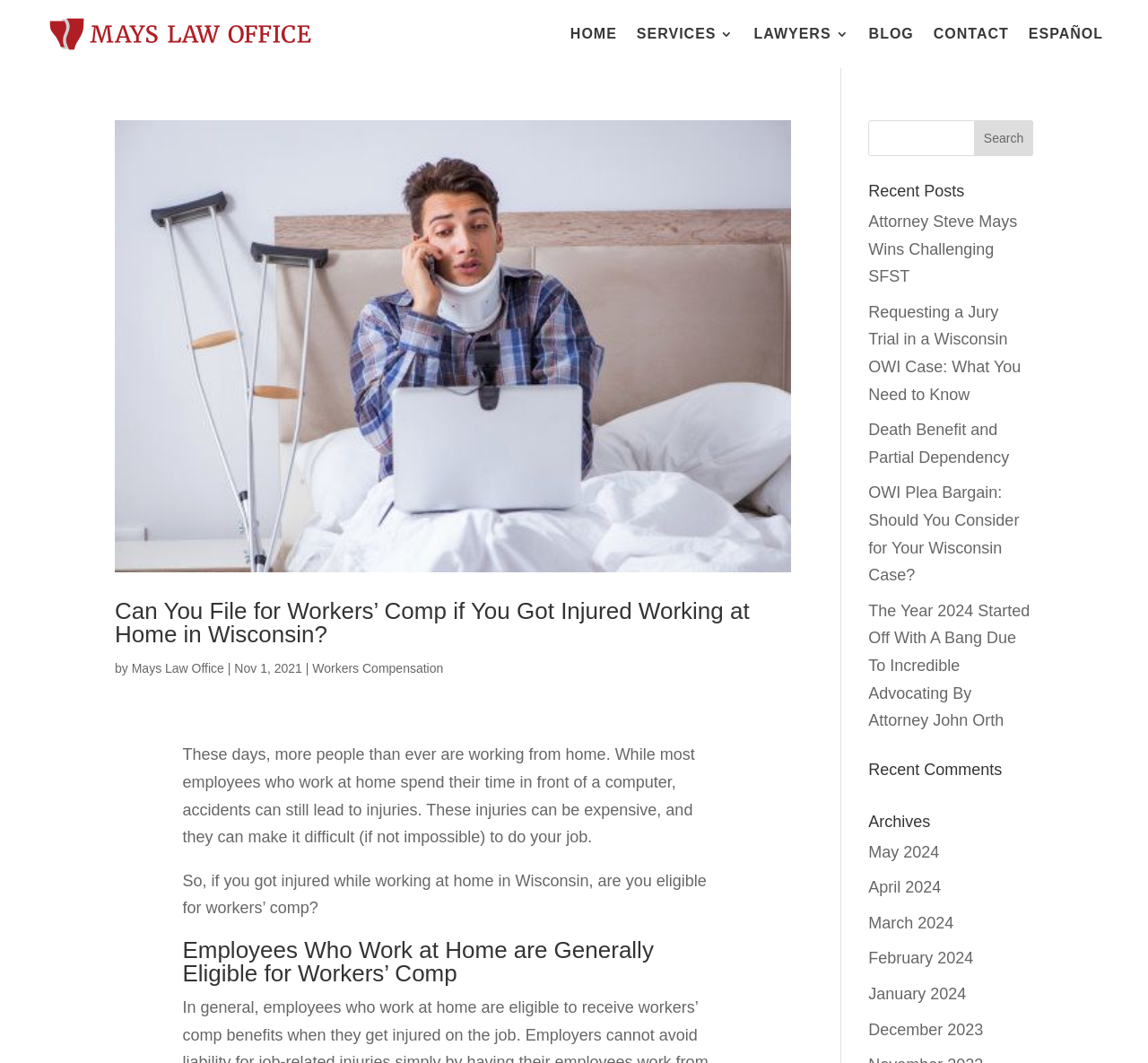For the given element description February 2024, determine the bounding box coordinates of the UI element. The coordinates should follow the format (top-left x, top-left y, bottom-right x, bottom-right y) and be within the range of 0 to 1.

[0.756, 0.893, 0.848, 0.91]